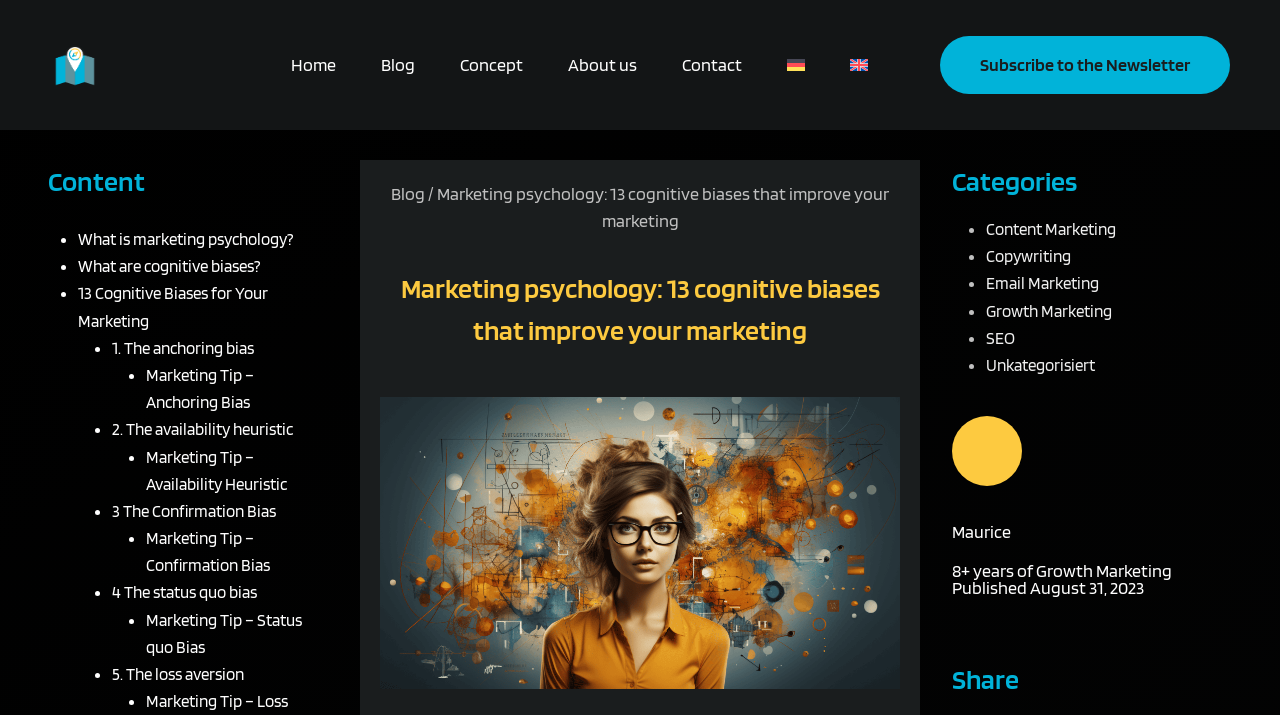Identify the bounding box coordinates of the clickable region to carry out the given instruction: "Learn about the 'Anchoring bias'".

[0.087, 0.472, 0.198, 0.5]